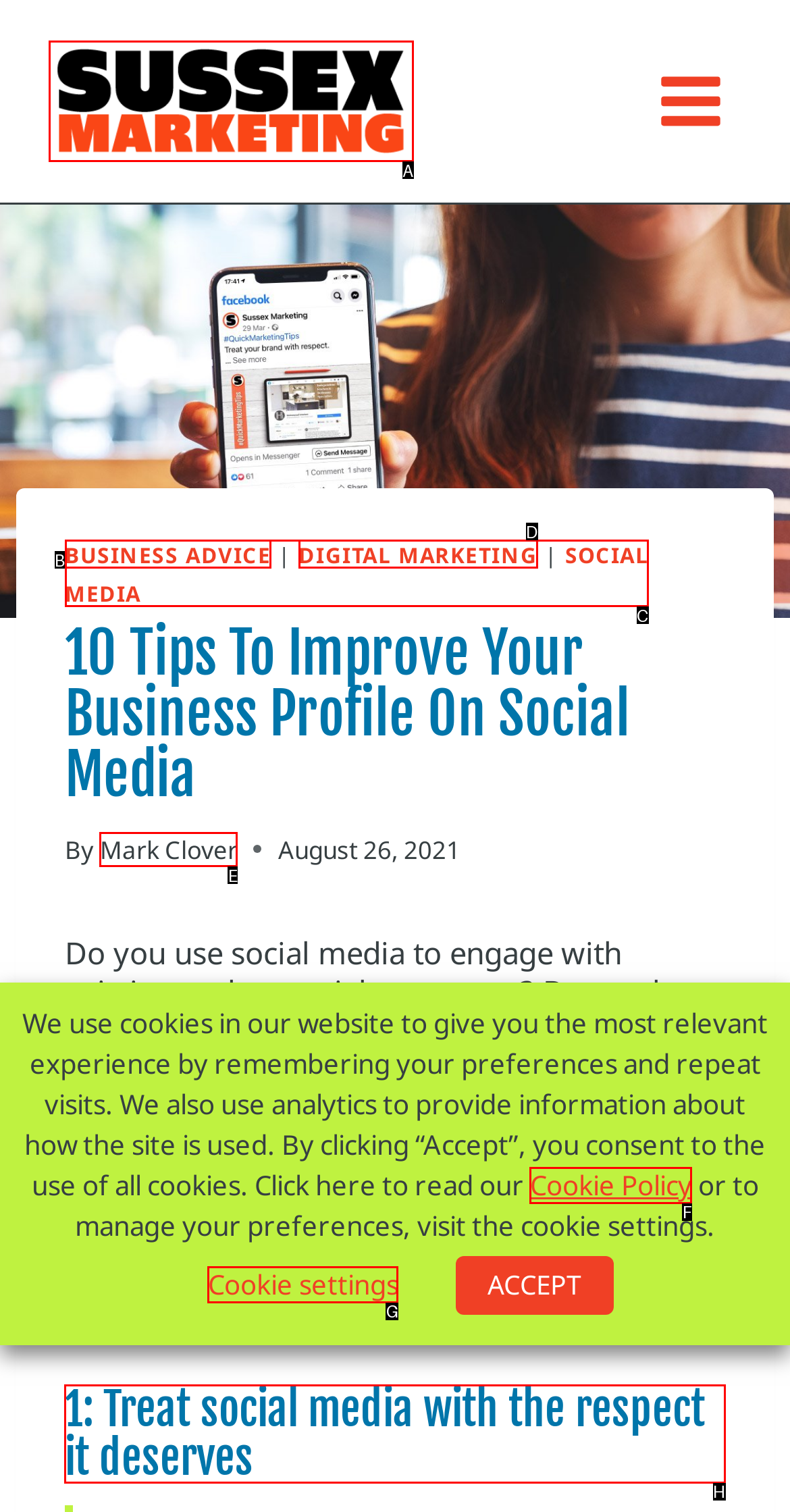For the instruction: Read the 1st tip to improve your business profile, determine the appropriate UI element to click from the given options. Respond with the letter corresponding to the correct choice.

H